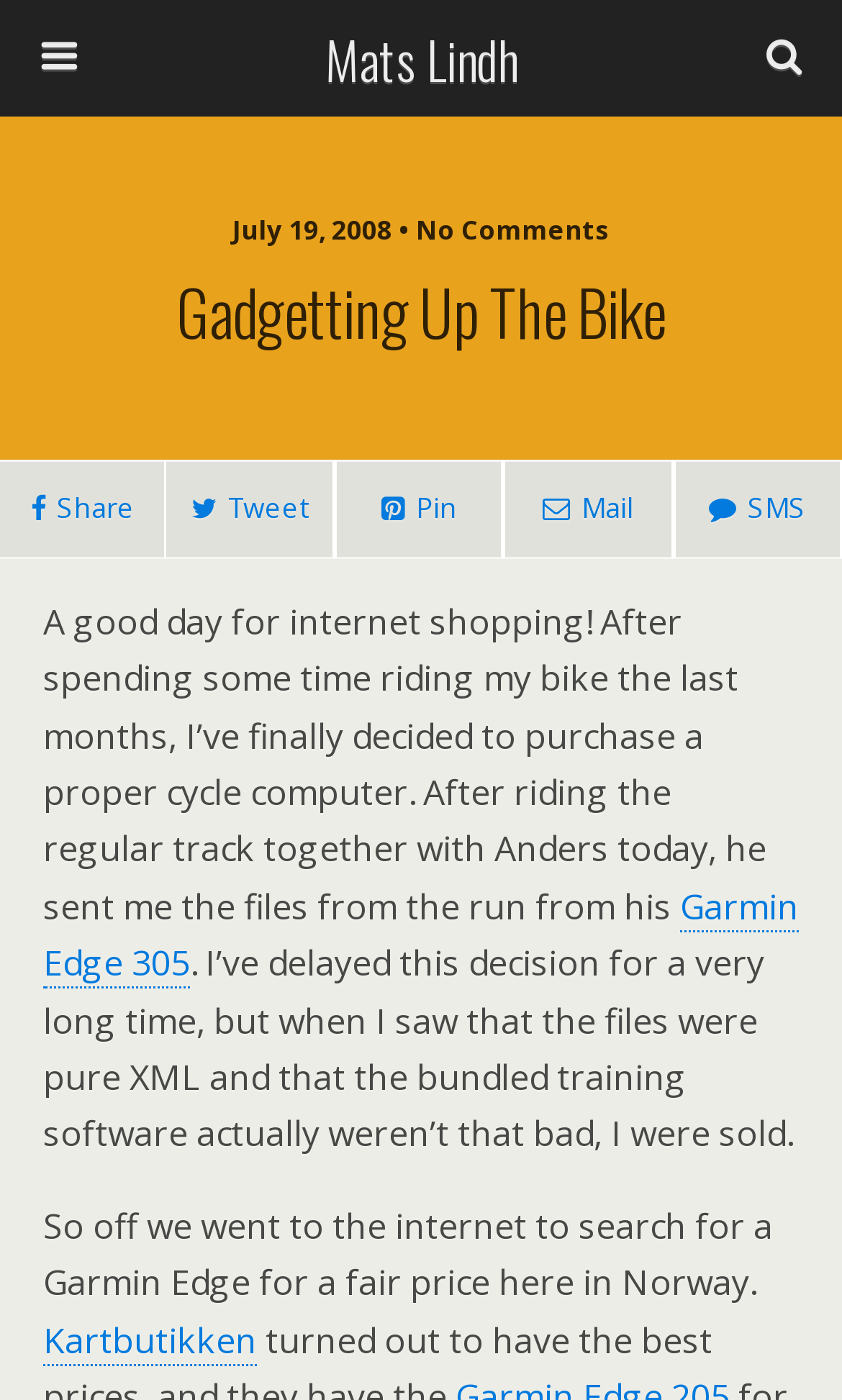Use a single word or phrase to answer the question:
What is the name of the online store?

Kartbutikken